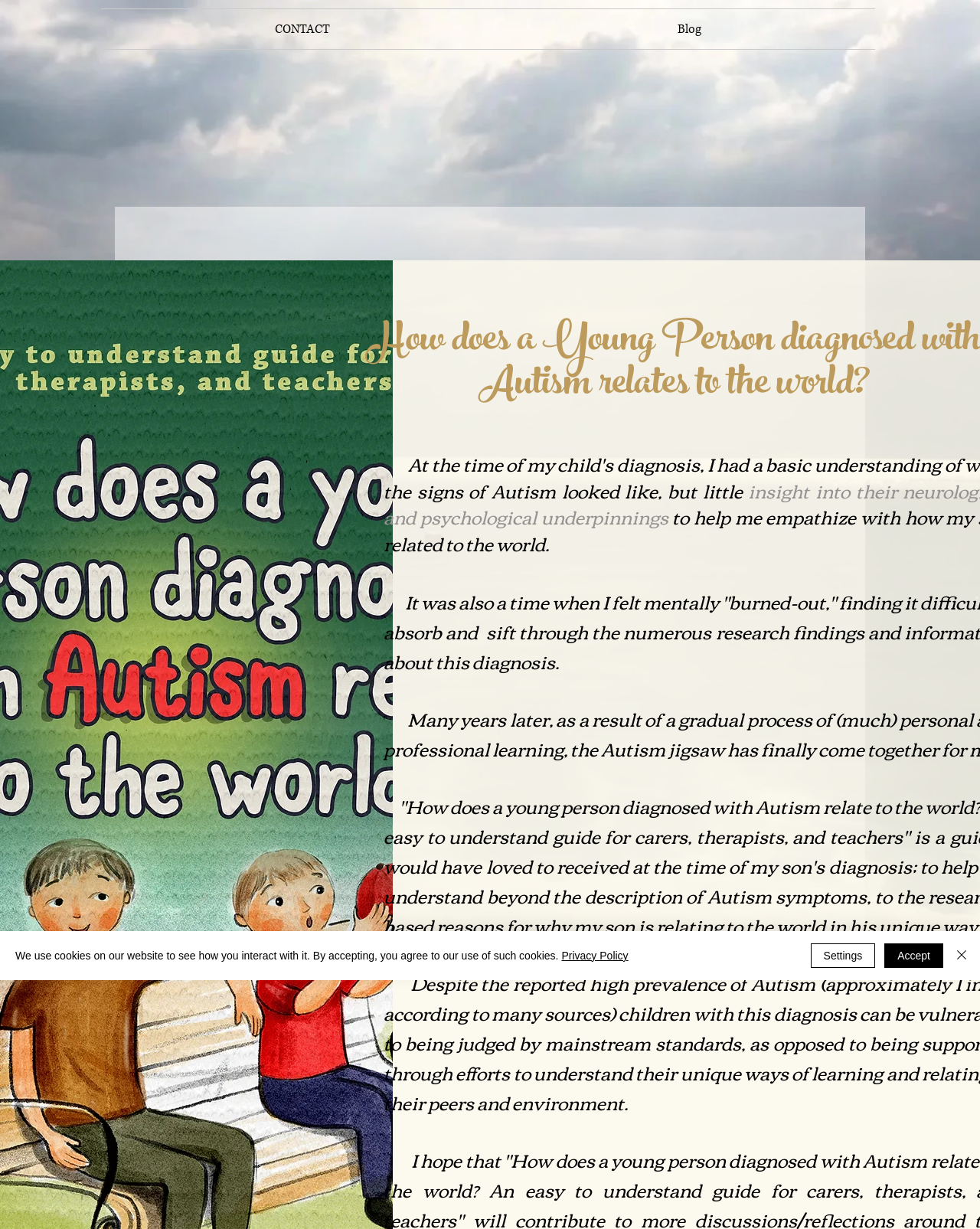Please reply to the following question with a single word or a short phrase:
How many buttons are there in the alert box?

3